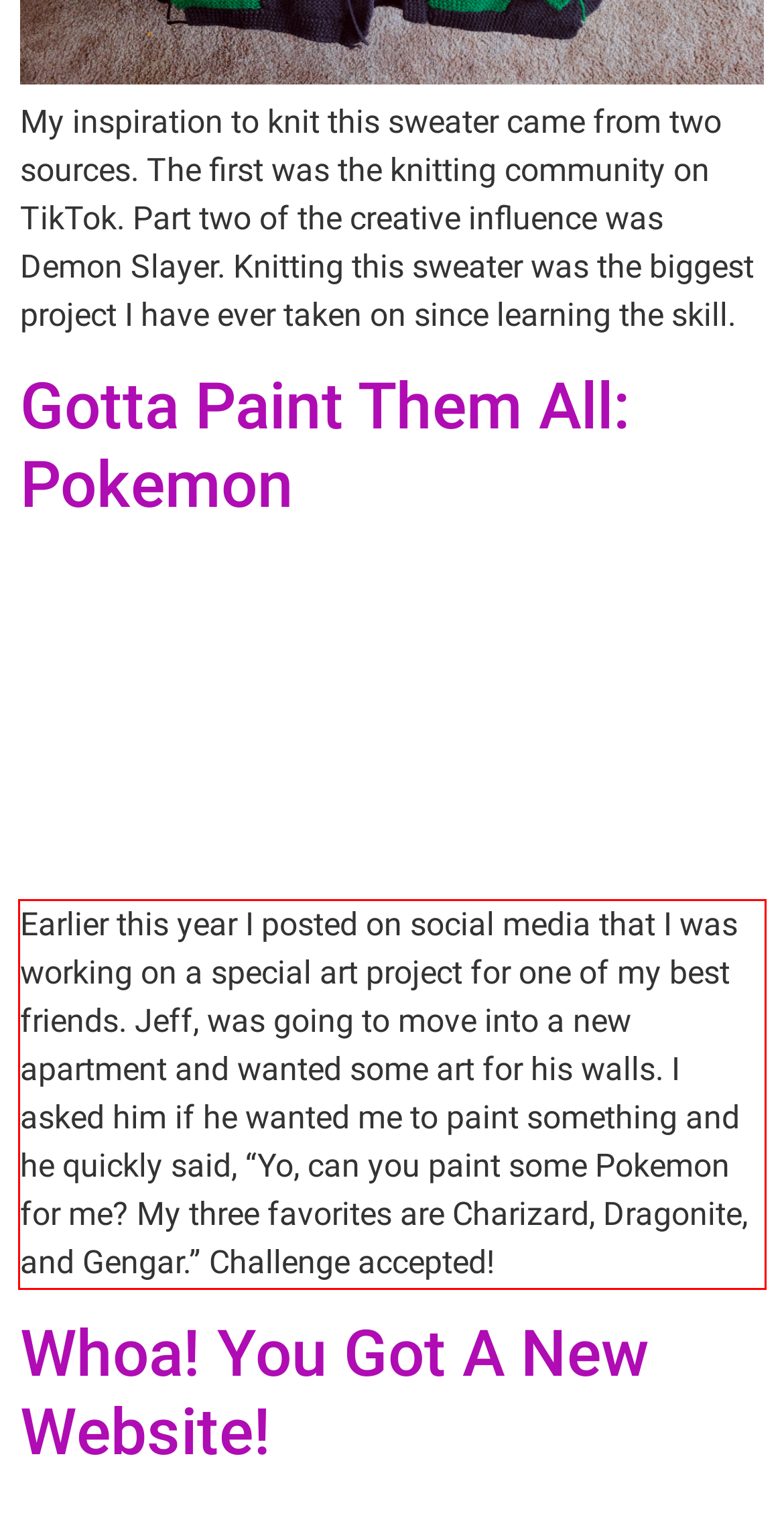In the screenshot of the webpage, find the red bounding box and perform OCR to obtain the text content restricted within this red bounding box.

Earlier this year I posted on social media that I was working on a special art project for one of my best friends. Jeff, was going to move into a new apartment and wanted some art for his walls. I asked him if he wanted me to paint something and he quickly said, “Yo, can you paint some Pokemon for me? My three favorites are Charizard, Dragonite, and Gengar.” Challenge accepted!